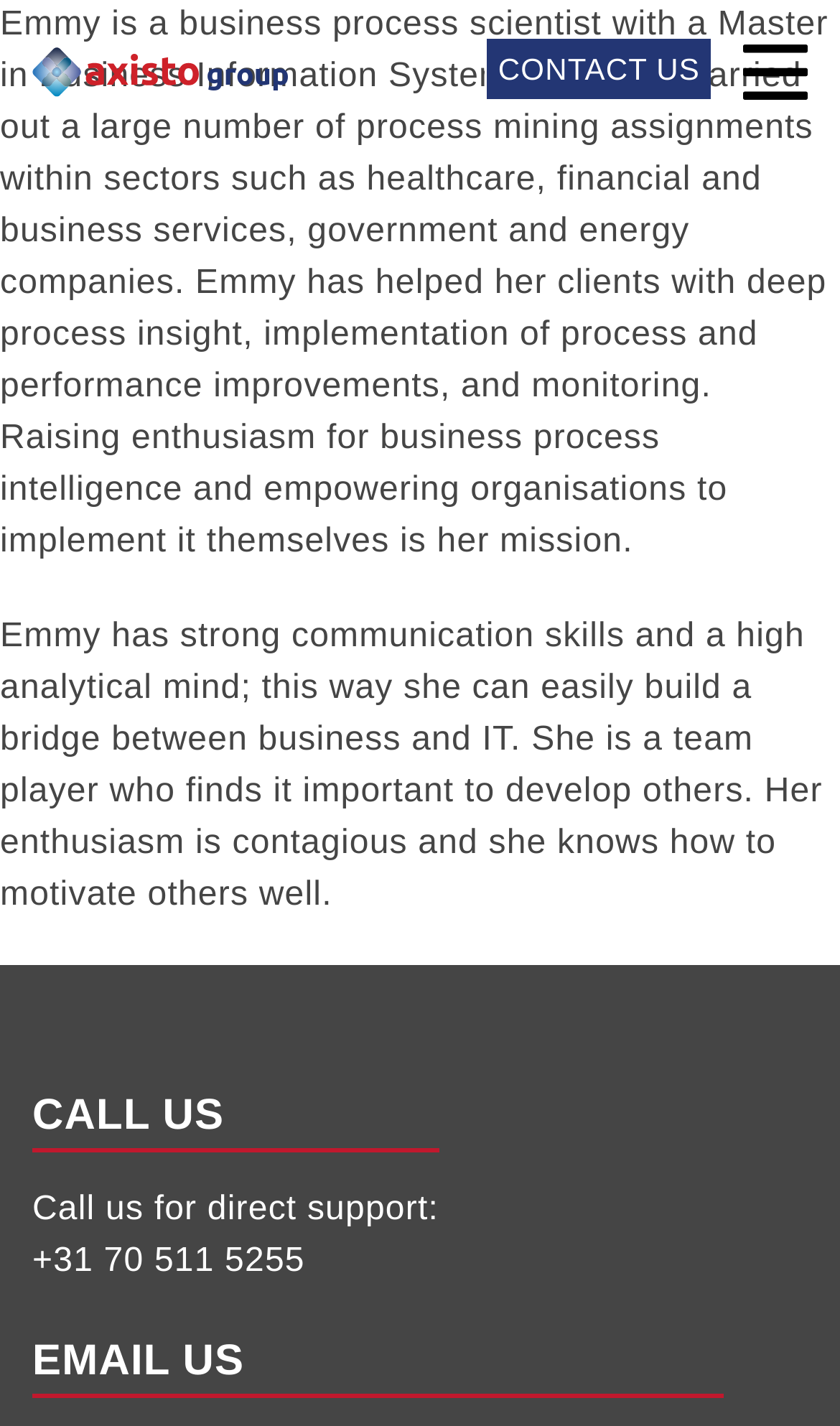Can you show the bounding box coordinates of the region to click on to complete the task described in the instruction: "Click on the link to view 2016 actions and issues"?

None